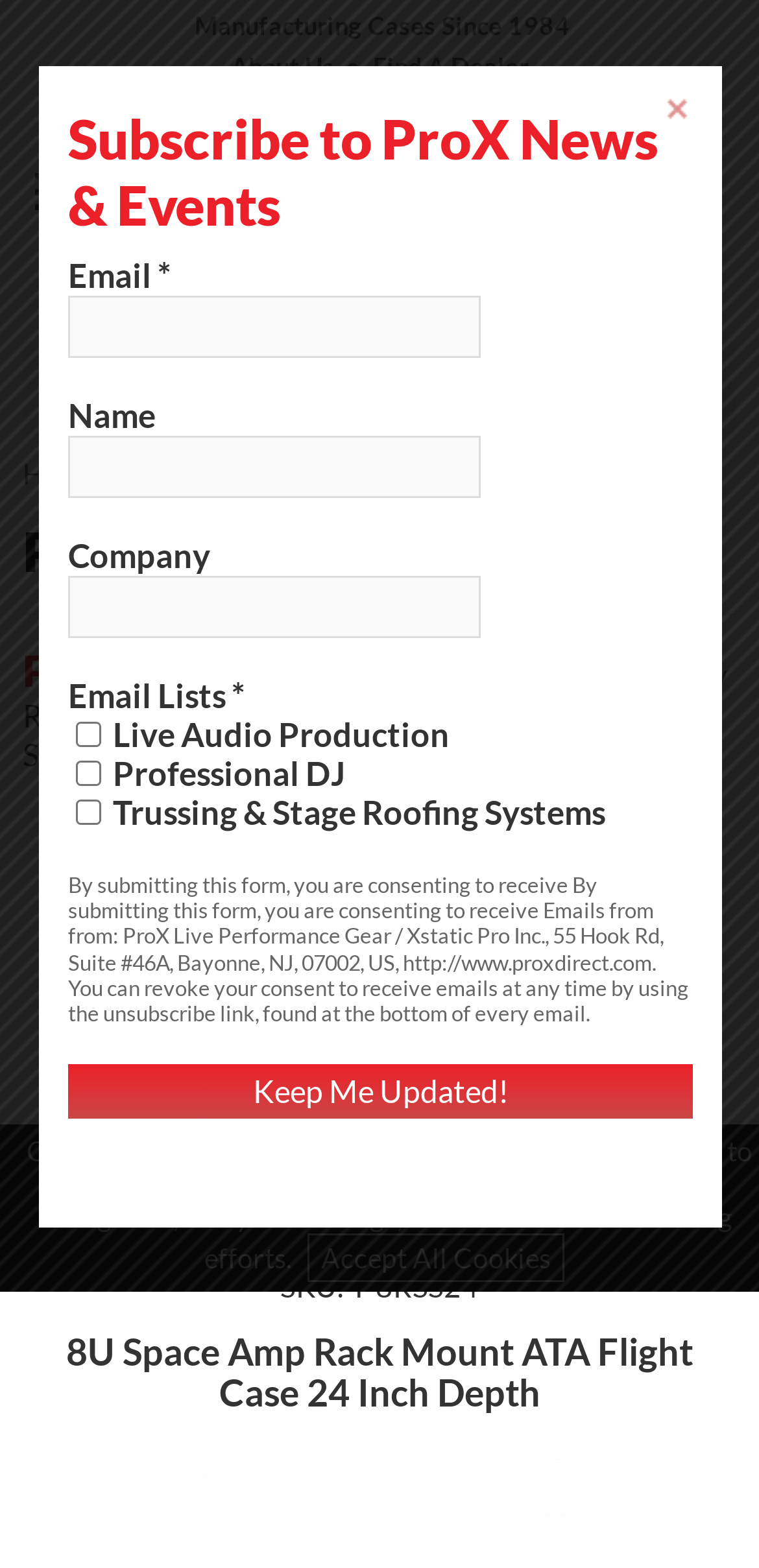Determine the bounding box for the UI element as described: "admin". The coordinates should be represented as four float numbers between 0 and 1, formatted as [left, top, right, bottom].

None